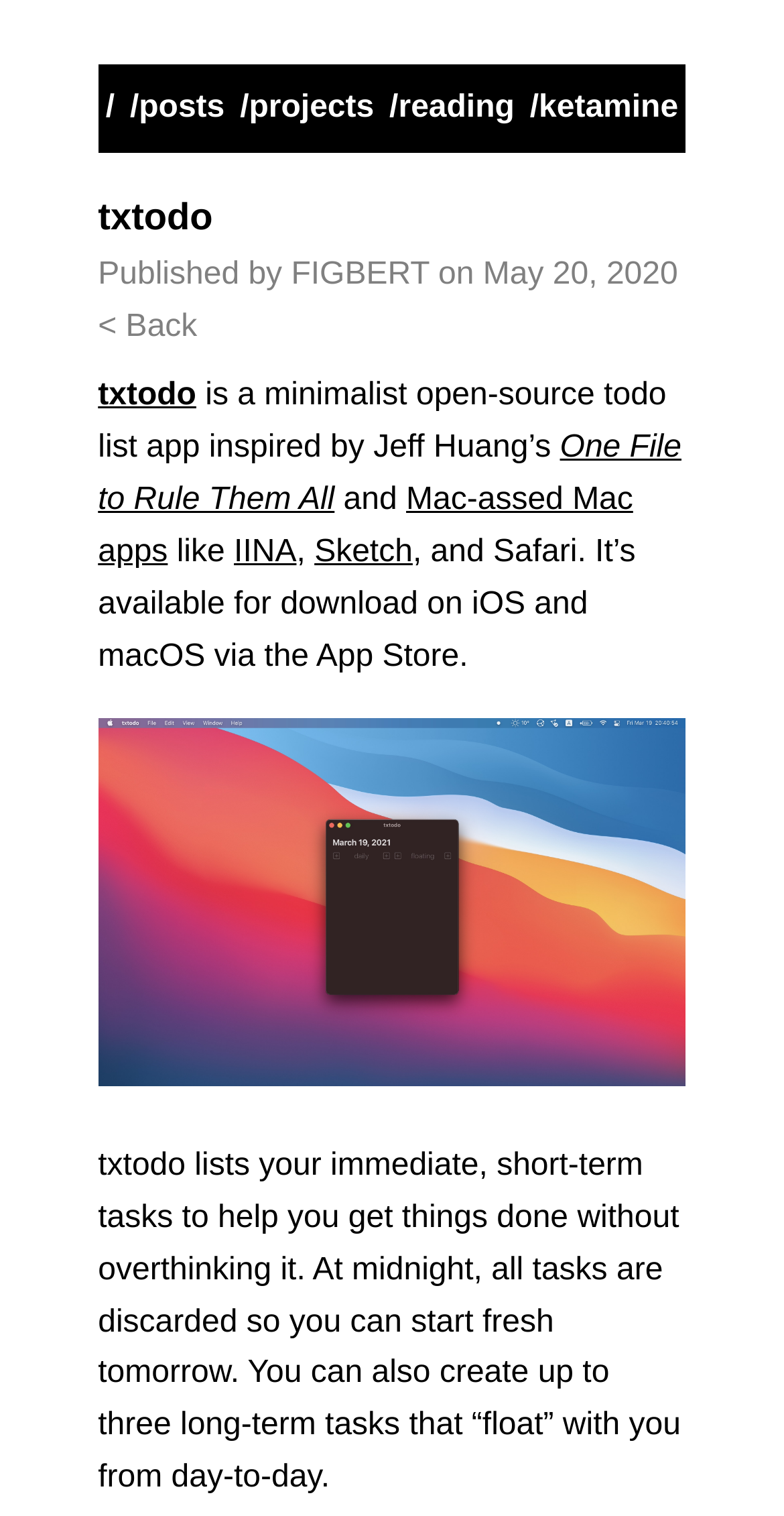Carefully examine the image and provide an in-depth answer to the question: What is the inspiration for the app?

The inspiration for the app can be found in the link element 'One File to Rule Them All' with bounding box coordinates [0.125, 0.284, 0.869, 0.341]. It is mentioned as one of the inspirations for the app, alongside 'Mac-assed Mac apps' like IINA and Sketch.